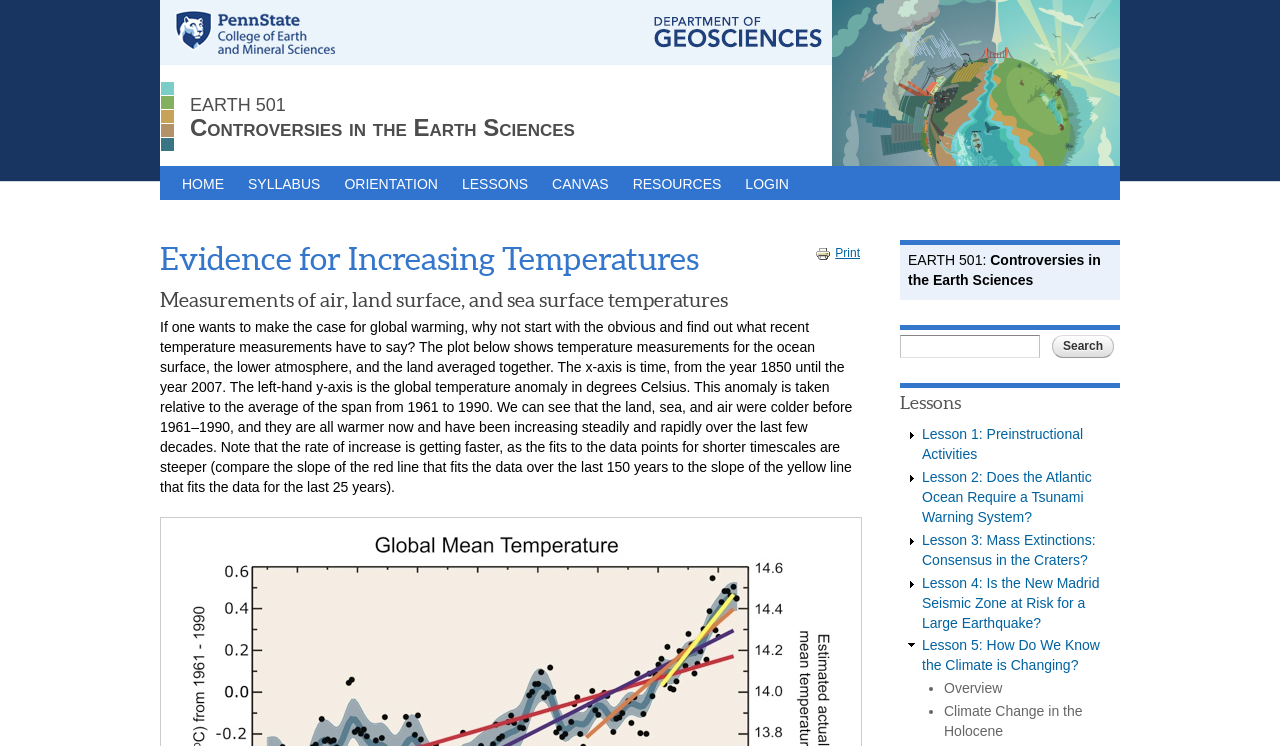Please locate the clickable area by providing the bounding box coordinates to follow this instruction: "Search for a keyword".

[0.703, 0.449, 0.812, 0.48]